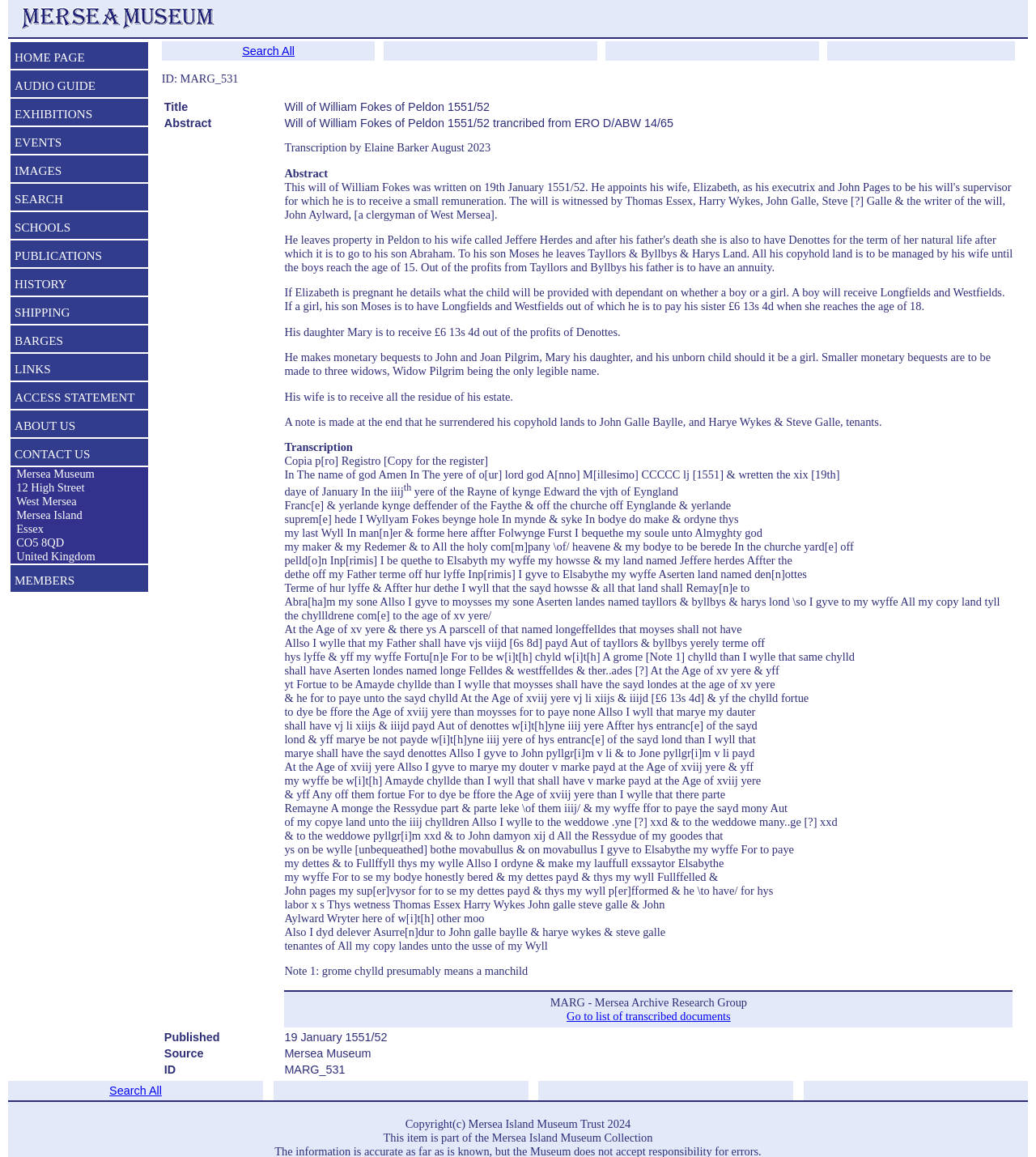Locate the bounding box coordinates of the clickable area needed to fulfill the instruction: "Click the 'HOME PAGE' link".

[0.01, 0.041, 0.143, 0.062]